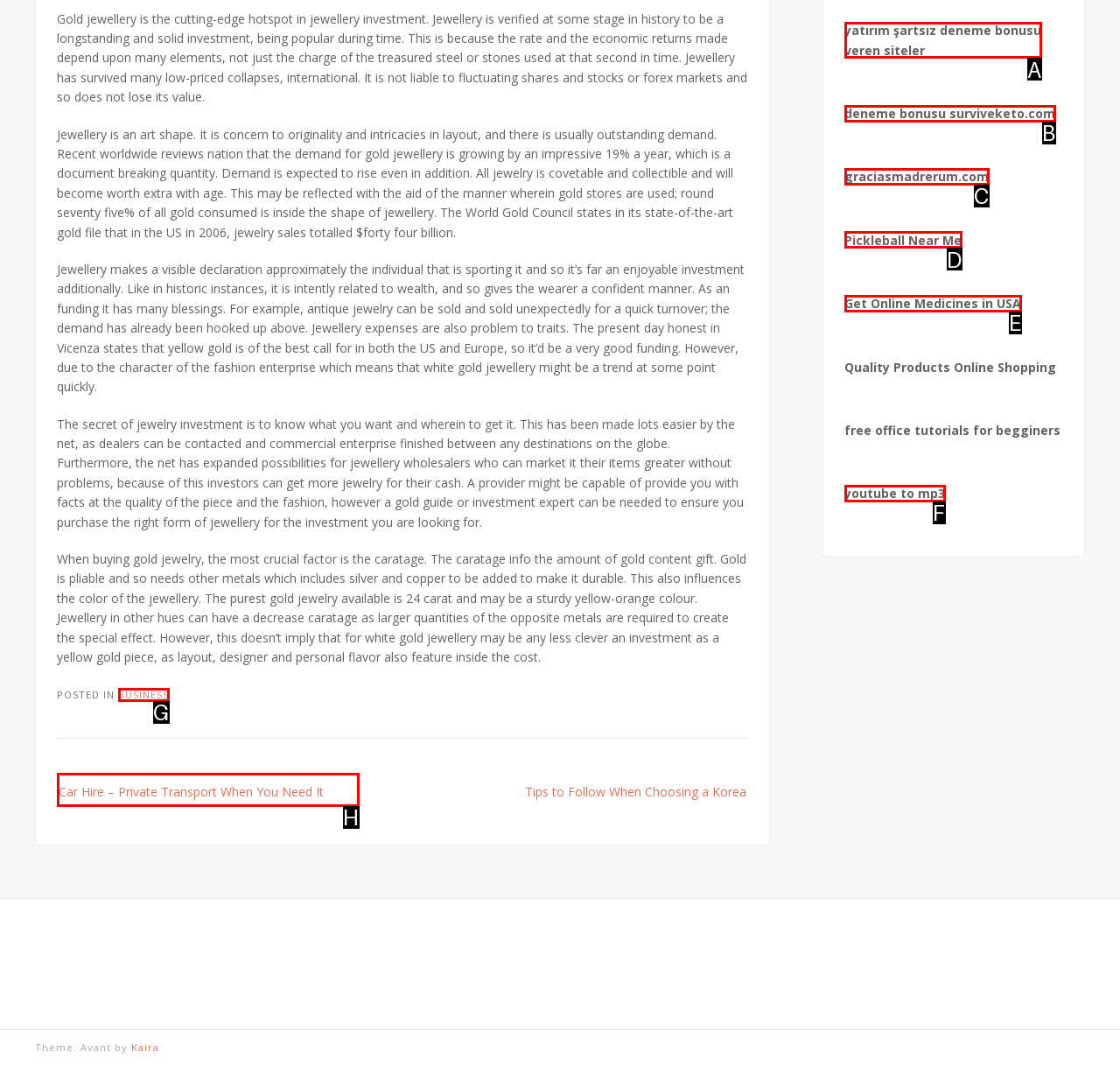Given the description: Get Online Medicines in USA, identify the HTML element that fits best. Respond with the letter of the correct option from the choices.

E